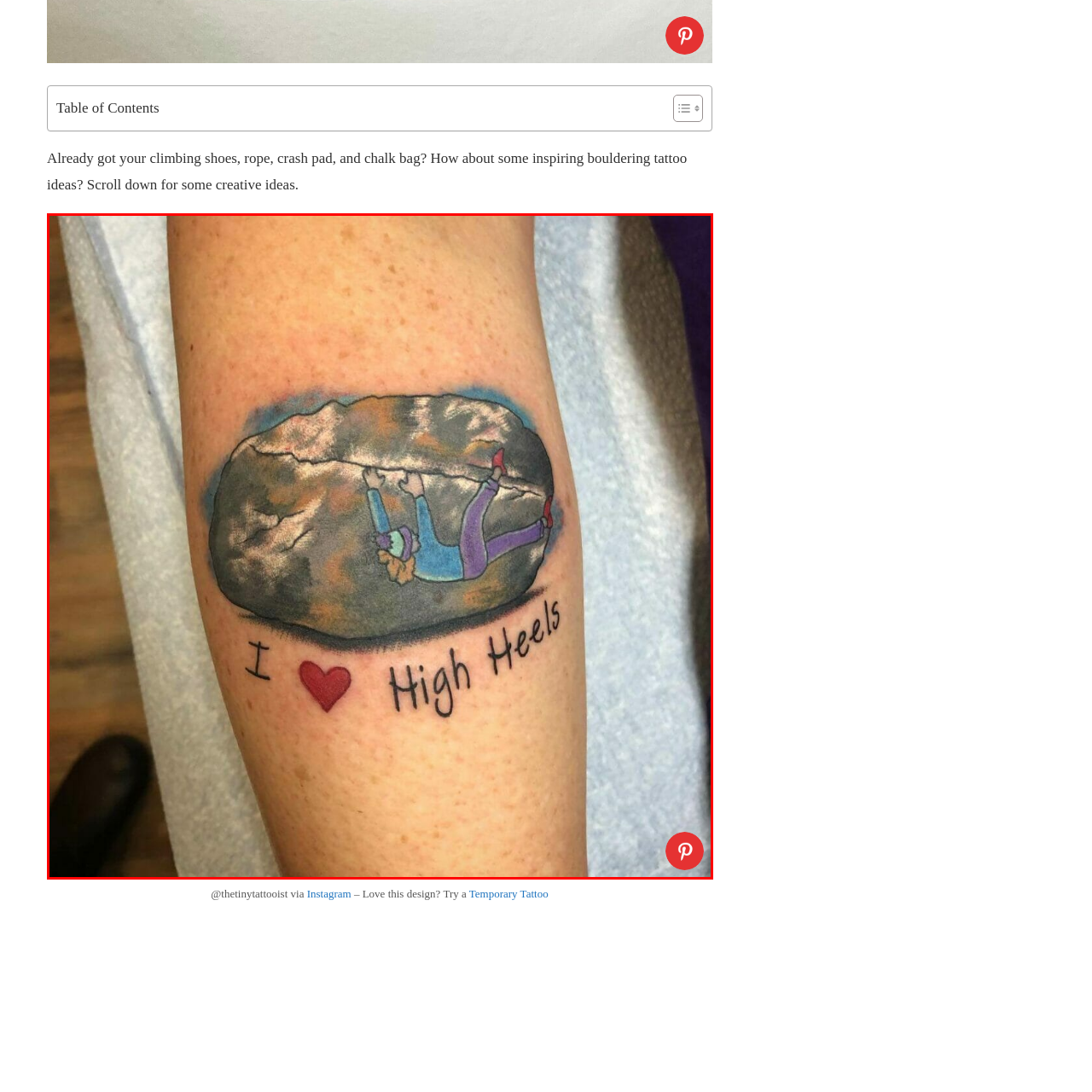What is the contrast shown in the tattoo design?
Analyze the image marked by the red bounding box and respond with an in-depth answer considering the visual clues.

The tattoo design humorously contrasts the ruggedness of climbing with a playful nod to fashion, as indicated by the text 'I ❤️ High Heels', highlighting the individual's lighthearted approach to personal expression.